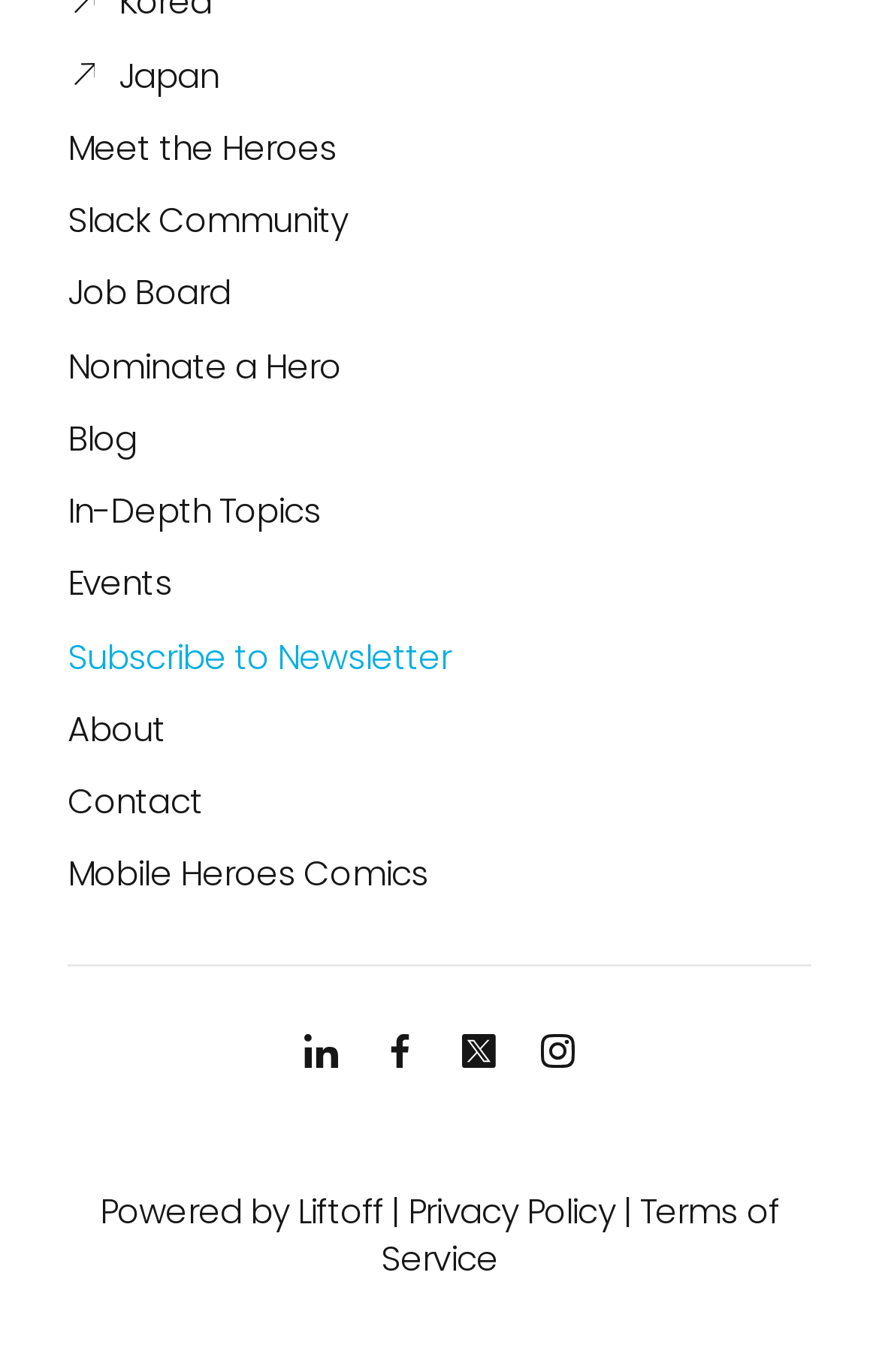What is the text next to 'Powered by Liftoff'?
Give a one-word or short-phrase answer derived from the screenshot.

|